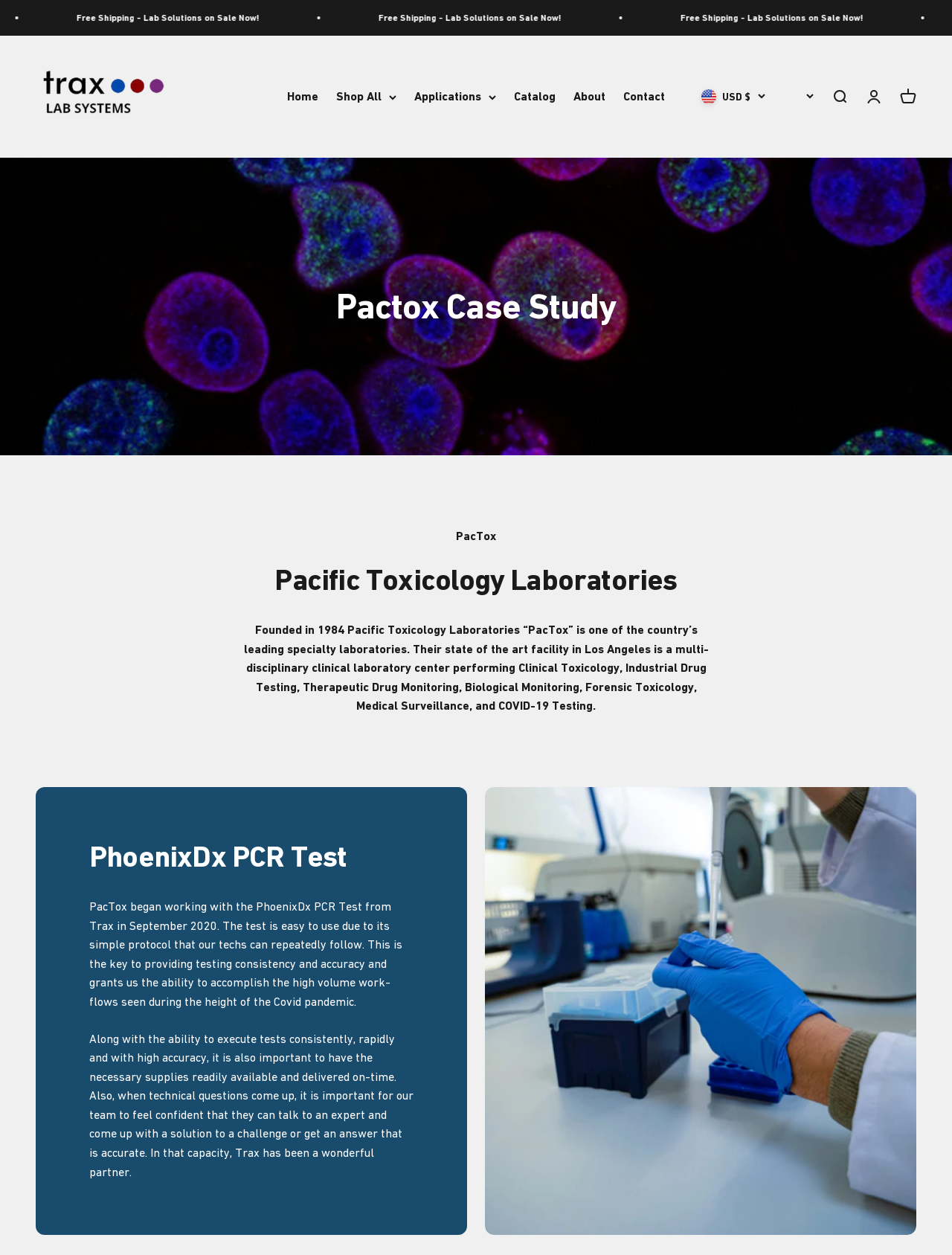Respond to the question below with a single word or phrase: In what year was Pacific Toxicology Laboratories founded?

1984